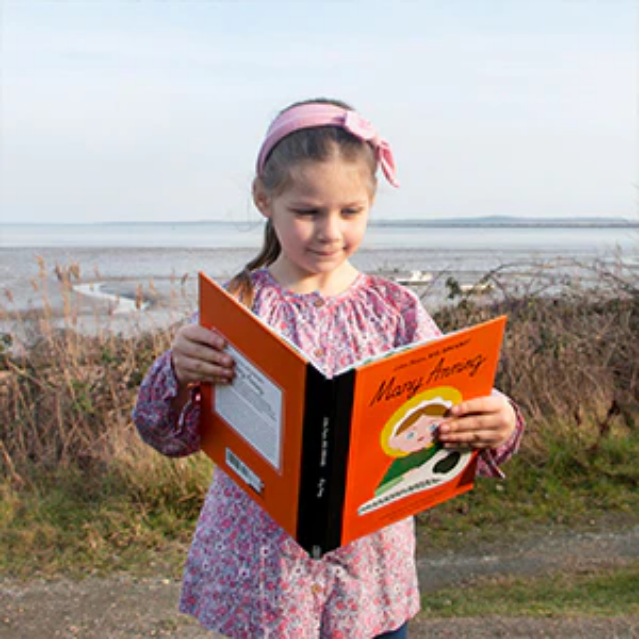What is the dominant color of the book?
Use the image to give a comprehensive and detailed response to the question.

The book the girl is reading has a vibrant orange color, which is noticeable in the image and adds to the overall atmosphere of curiosity and exploration.